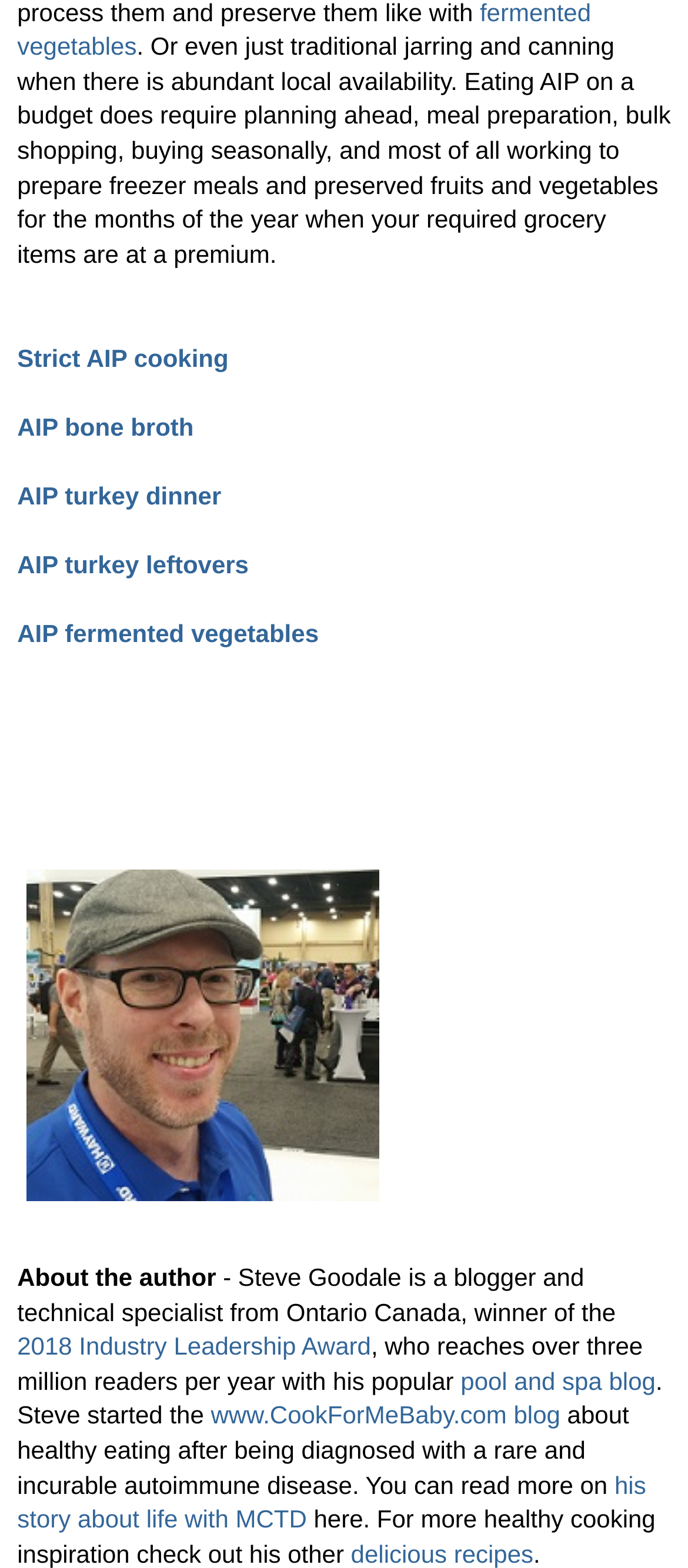Show the bounding box coordinates of the element that should be clicked to complete the task: "Check out 'delicious recipes'".

[0.51, 0.982, 0.775, 1.0]